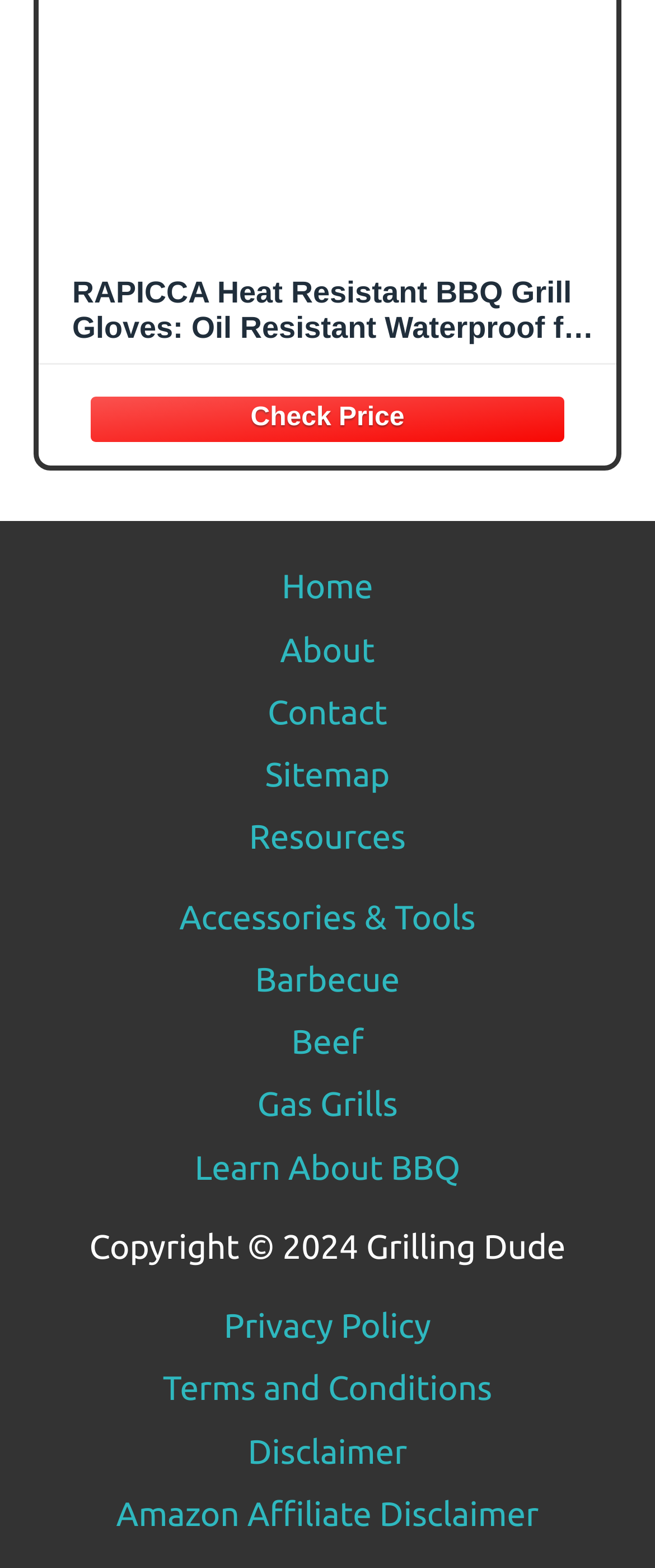Provide a thorough and detailed response to the question by examining the image: 
What is the copyright year of the webpage?

The copyright year is obtained from the StaticText element with the text 'Copyright © 2024 Grilling Dude'.